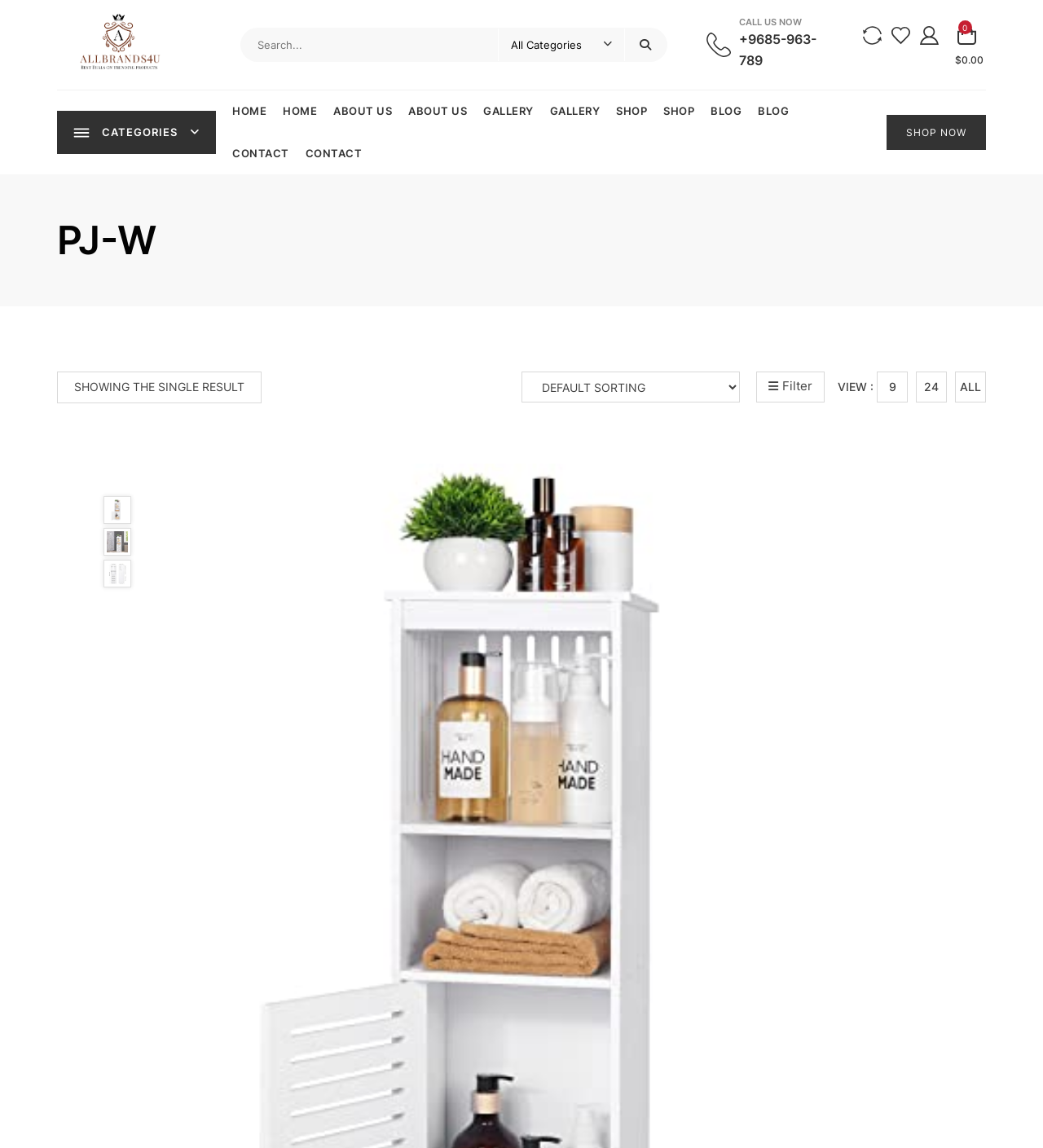Bounding box coordinates must be specified in the format (top-left x, top-left y, bottom-right x, bottom-right y). All values should be floating point numbers between 0 and 1. What are the bounding box coordinates of the UI element described as: Home

[0.271, 0.079, 0.304, 0.115]